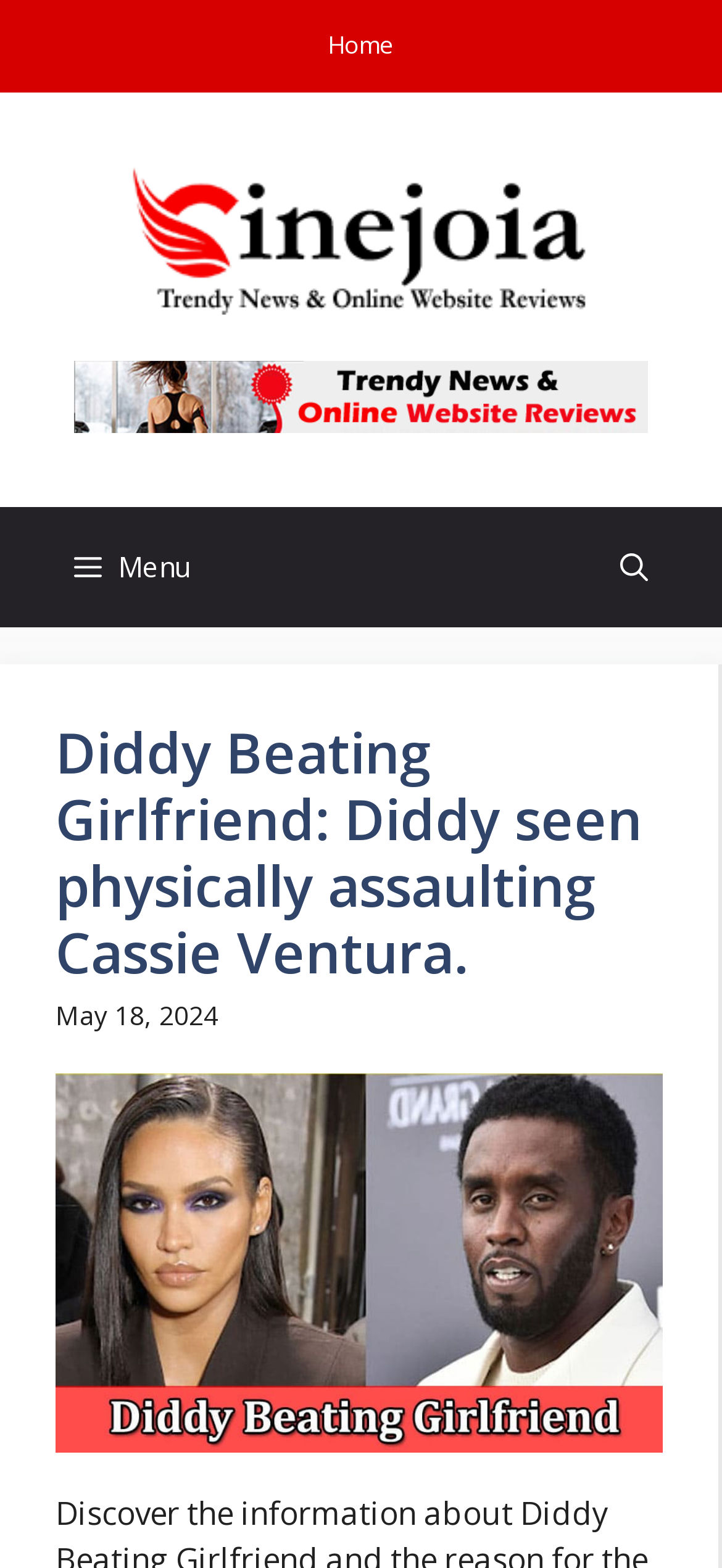Using the provided element description: "Home", determine the bounding box coordinates of the corresponding UI element in the screenshot.

[0.454, 0.018, 0.546, 0.039]